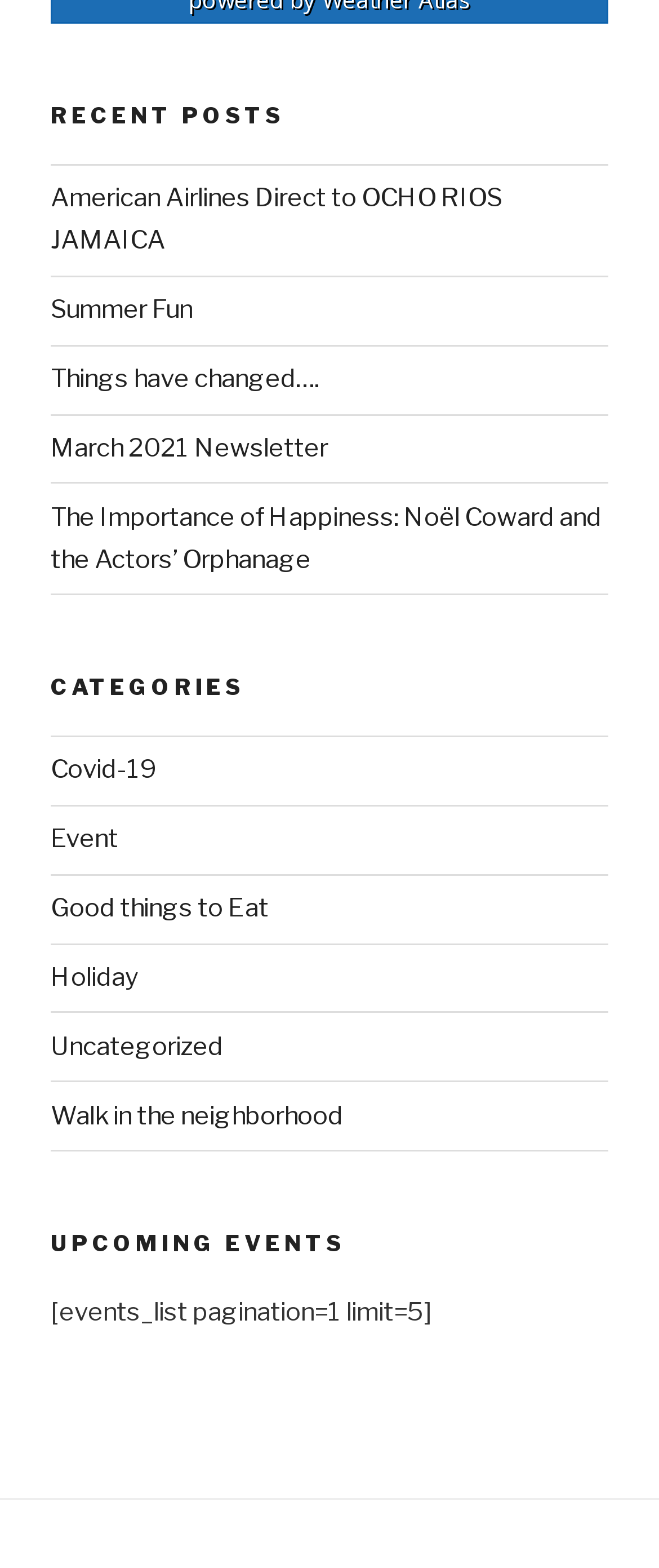Please specify the bounding box coordinates of the area that should be clicked to accomplish the following instruction: "view Covid-19 related posts". The coordinates should consist of four float numbers between 0 and 1, i.e., [left, top, right, bottom].

[0.077, 0.481, 0.238, 0.501]